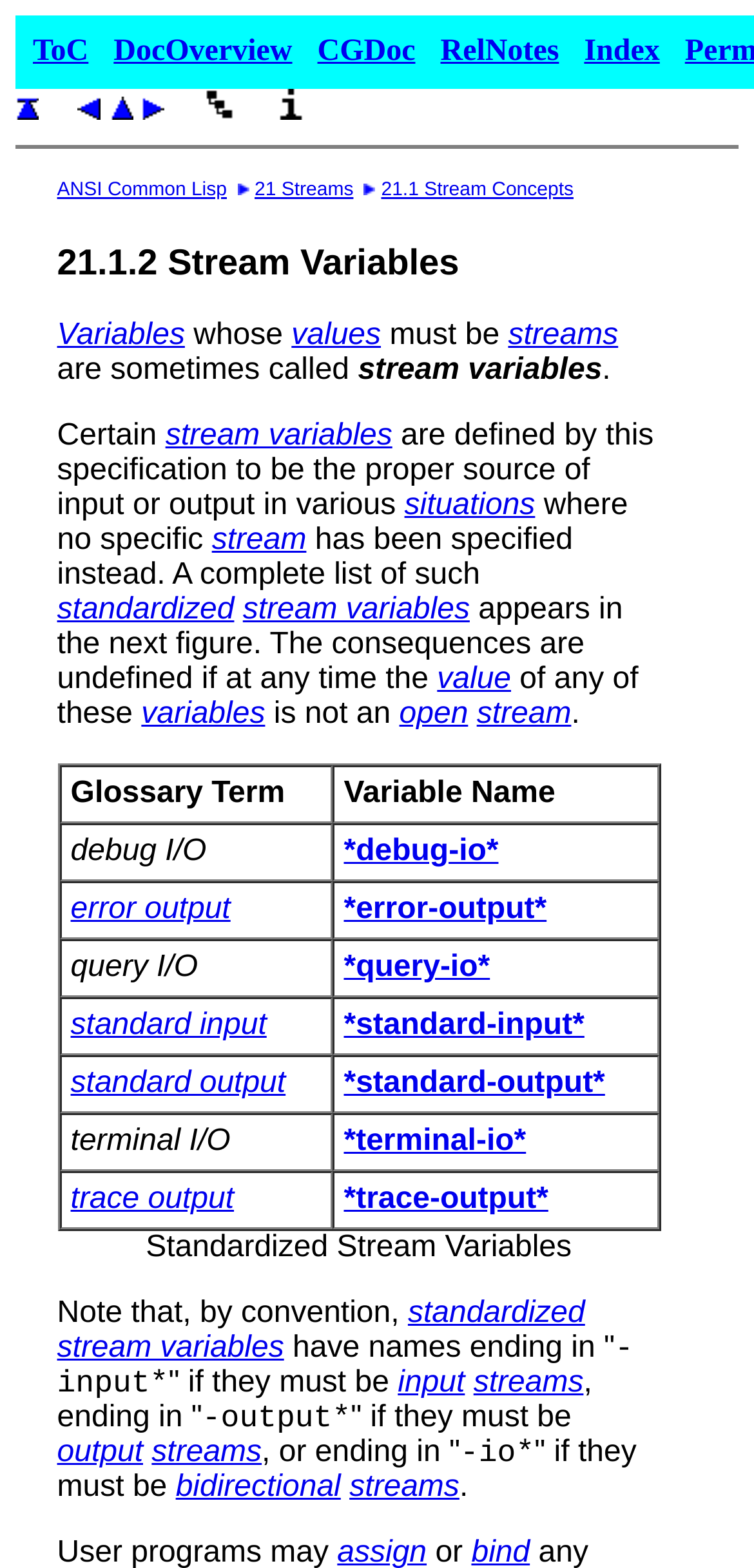Predict the bounding box for the UI component with the following description: "21.1 Stream Concepts".

[0.506, 0.115, 0.761, 0.128]